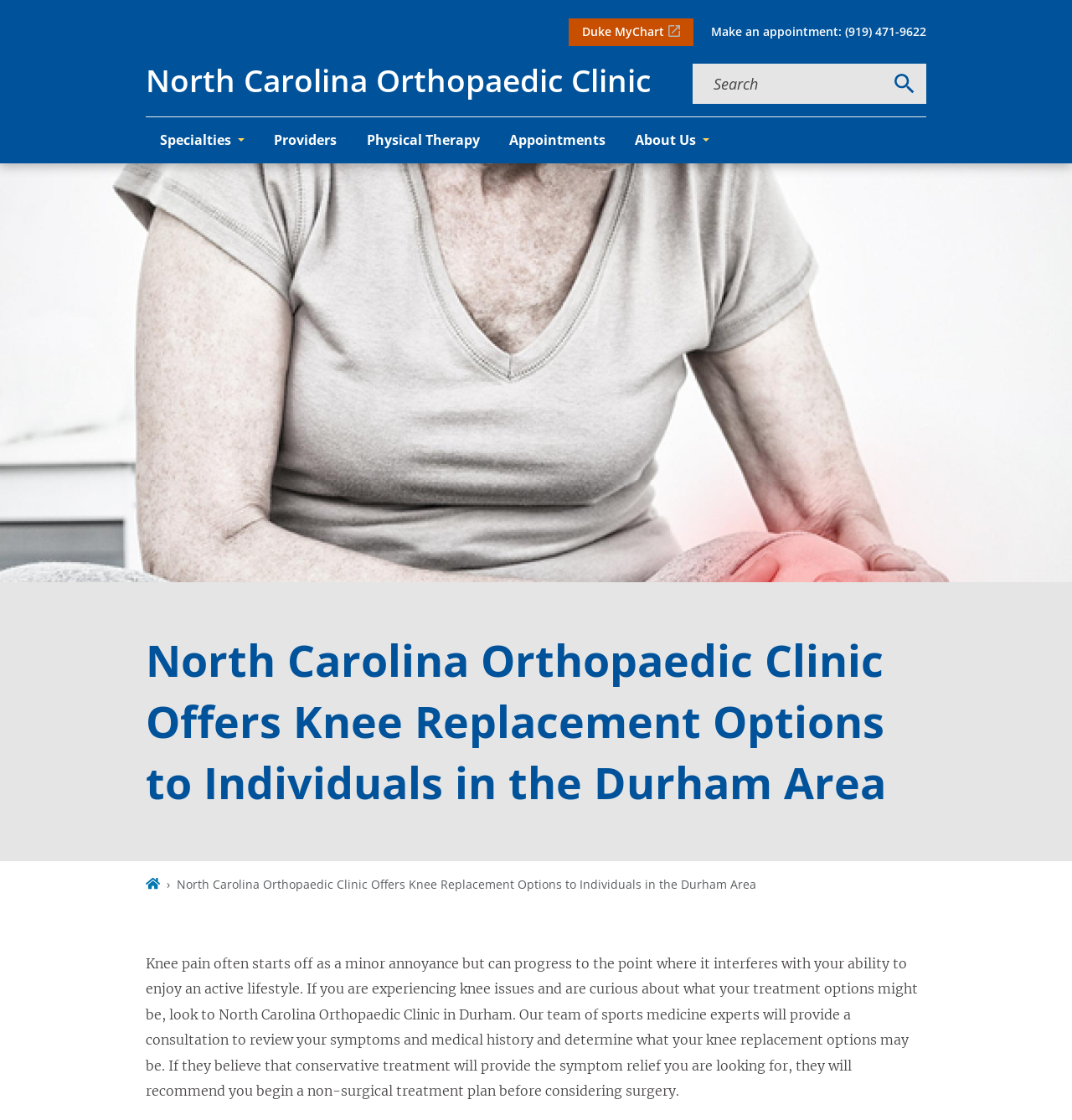Provide a one-word or one-phrase answer to the question:
What is the name of the clinic?

North Carolina Orthopaedic Clinic